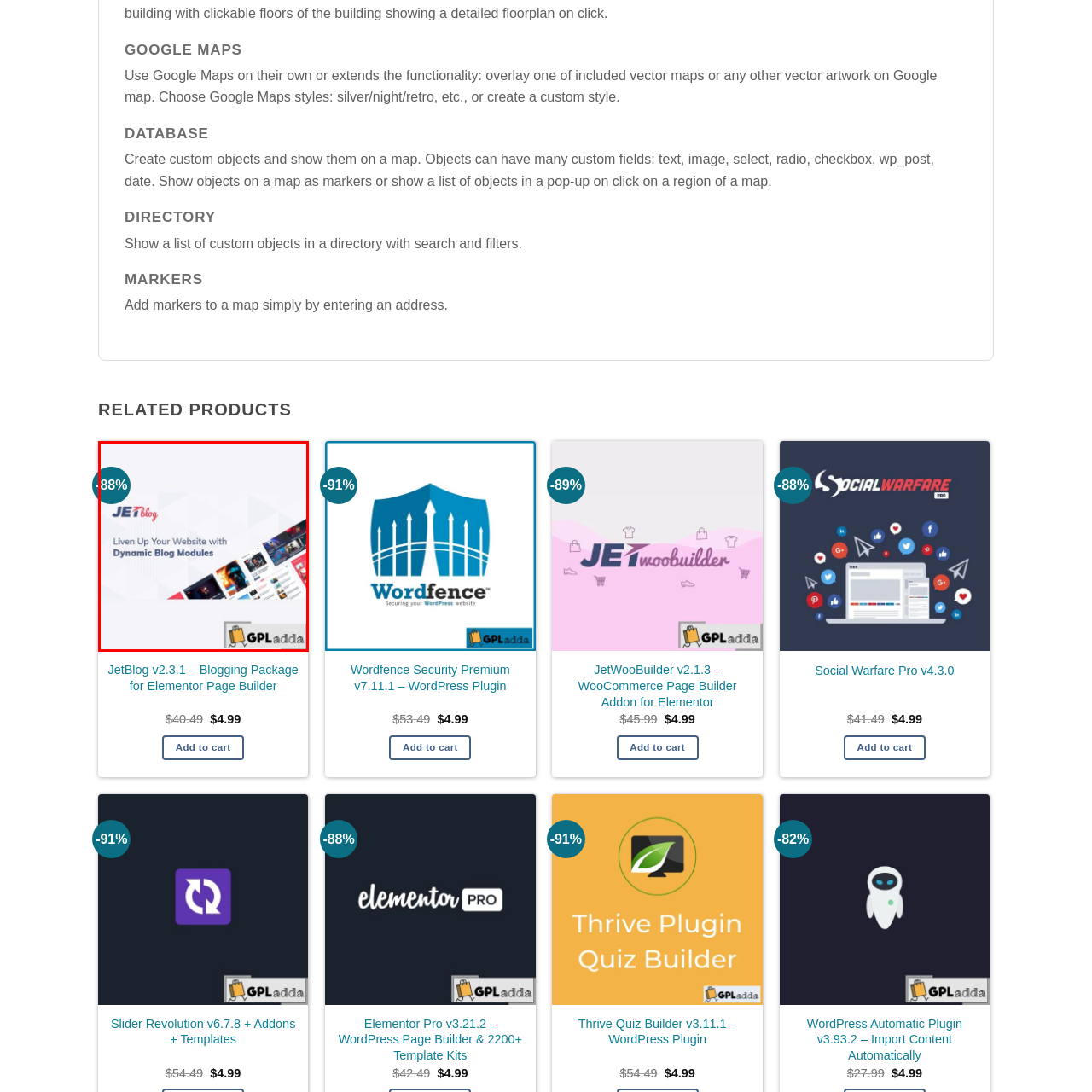Direct your attention to the image within the red boundary, What is the discount percentage offered?
 Respond with a single word or phrase.

88%